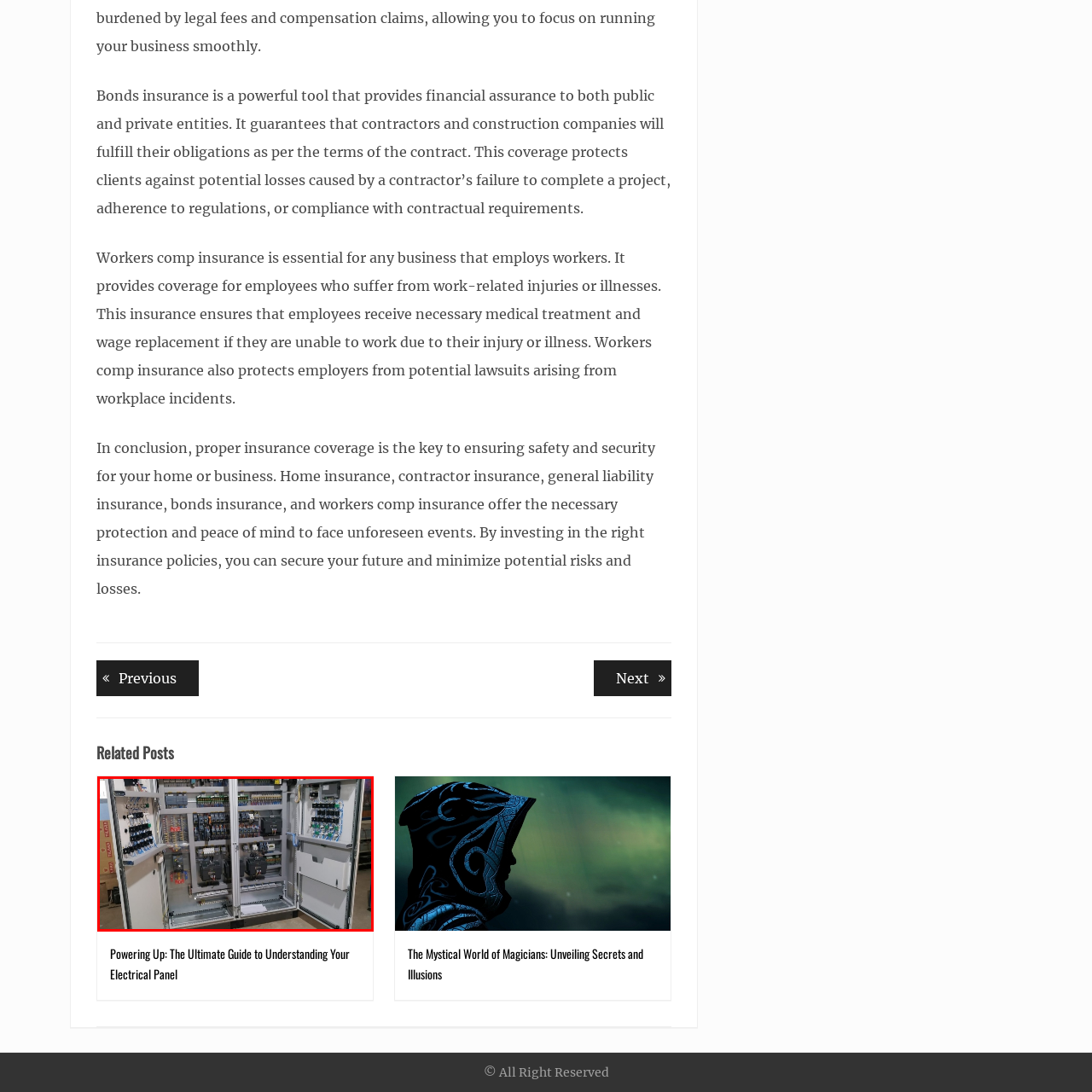Look at the area highlighted in the red box, What is the goal of the related article? Please provide an answer in a single word or phrase.

To provide knowledge